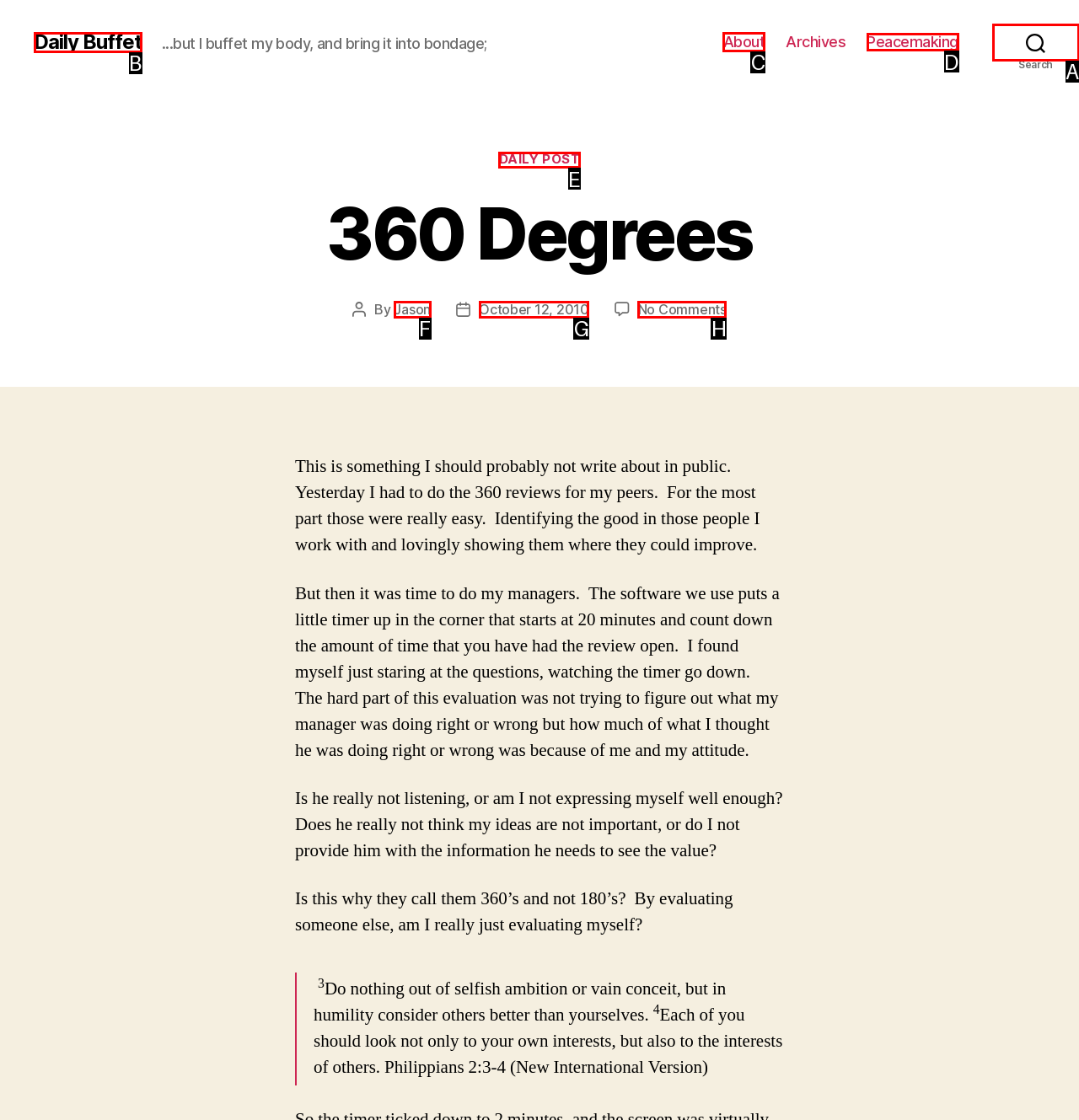Identify which HTML element should be clicked to fulfill this instruction: Click on the 'About' link Reply with the correct option's letter.

C